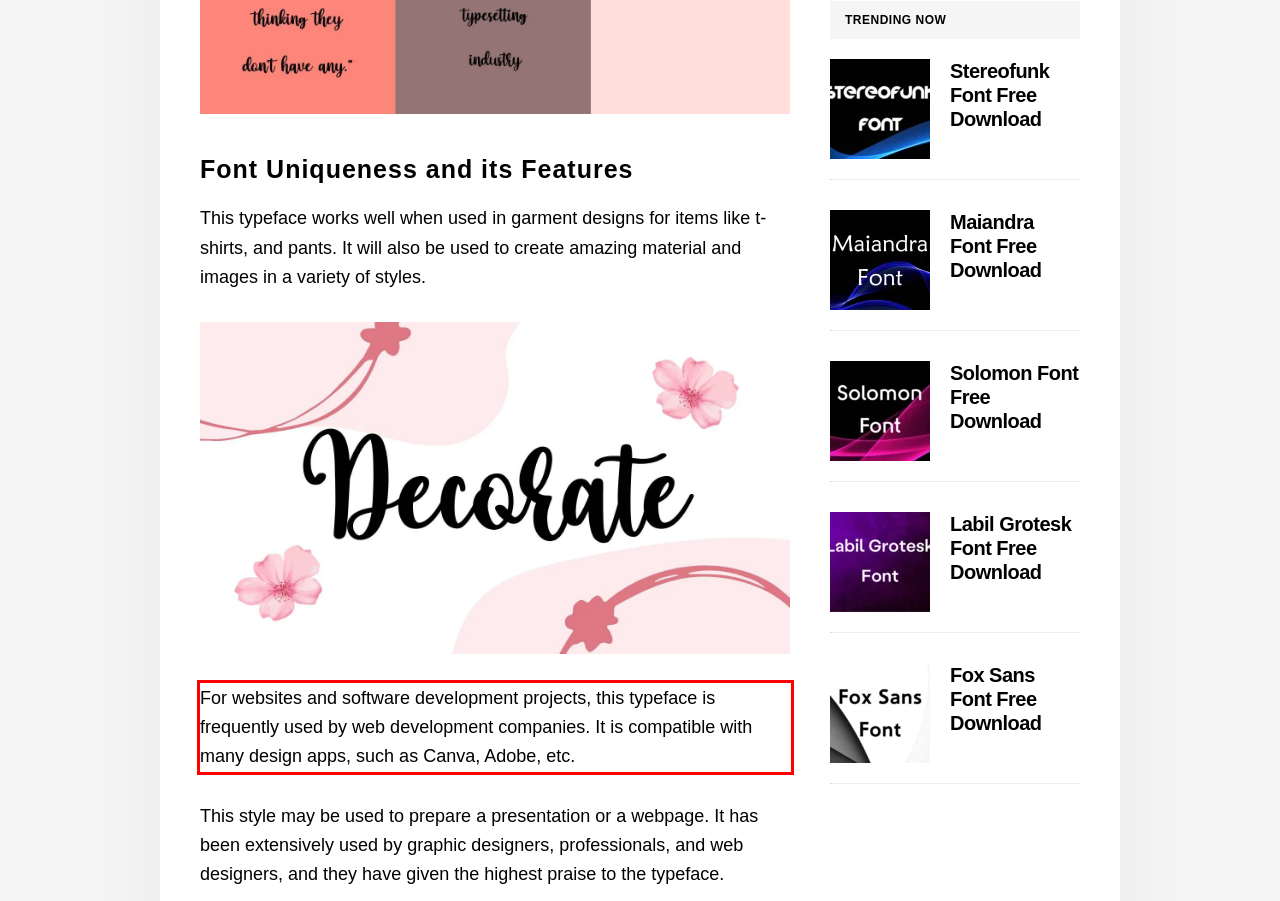Please perform OCR on the text content within the red bounding box that is highlighted in the provided webpage screenshot.

For websites and software development projects, this typeface is frequently used by web development companies. It is compatible with many design apps, such as Canva, Adobe, etc.